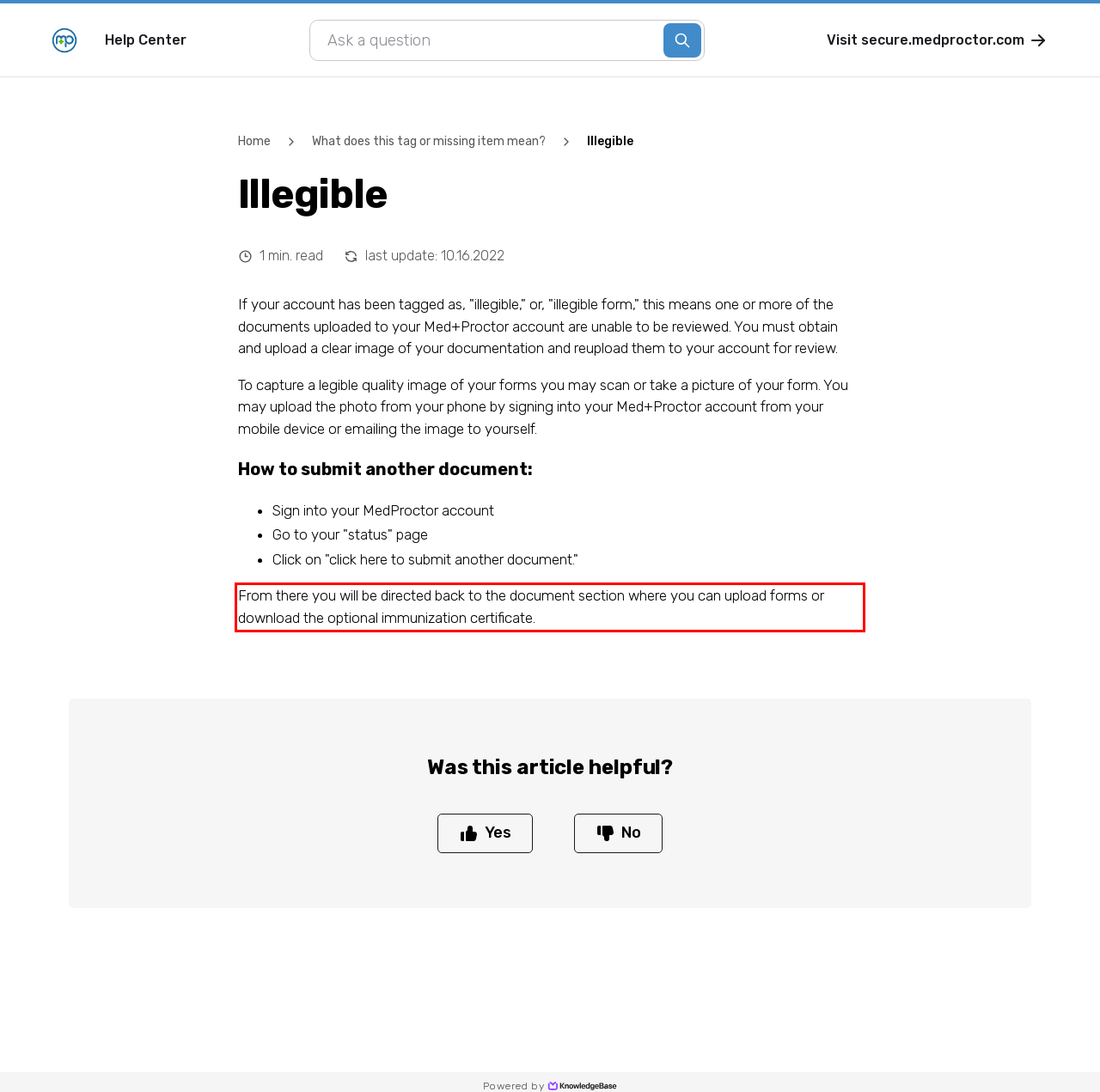You have a webpage screenshot with a red rectangle surrounding a UI element. Extract the text content from within this red bounding box.

From there you will be directed back to the document section where you can upload forms or download the optional immunization certificate.